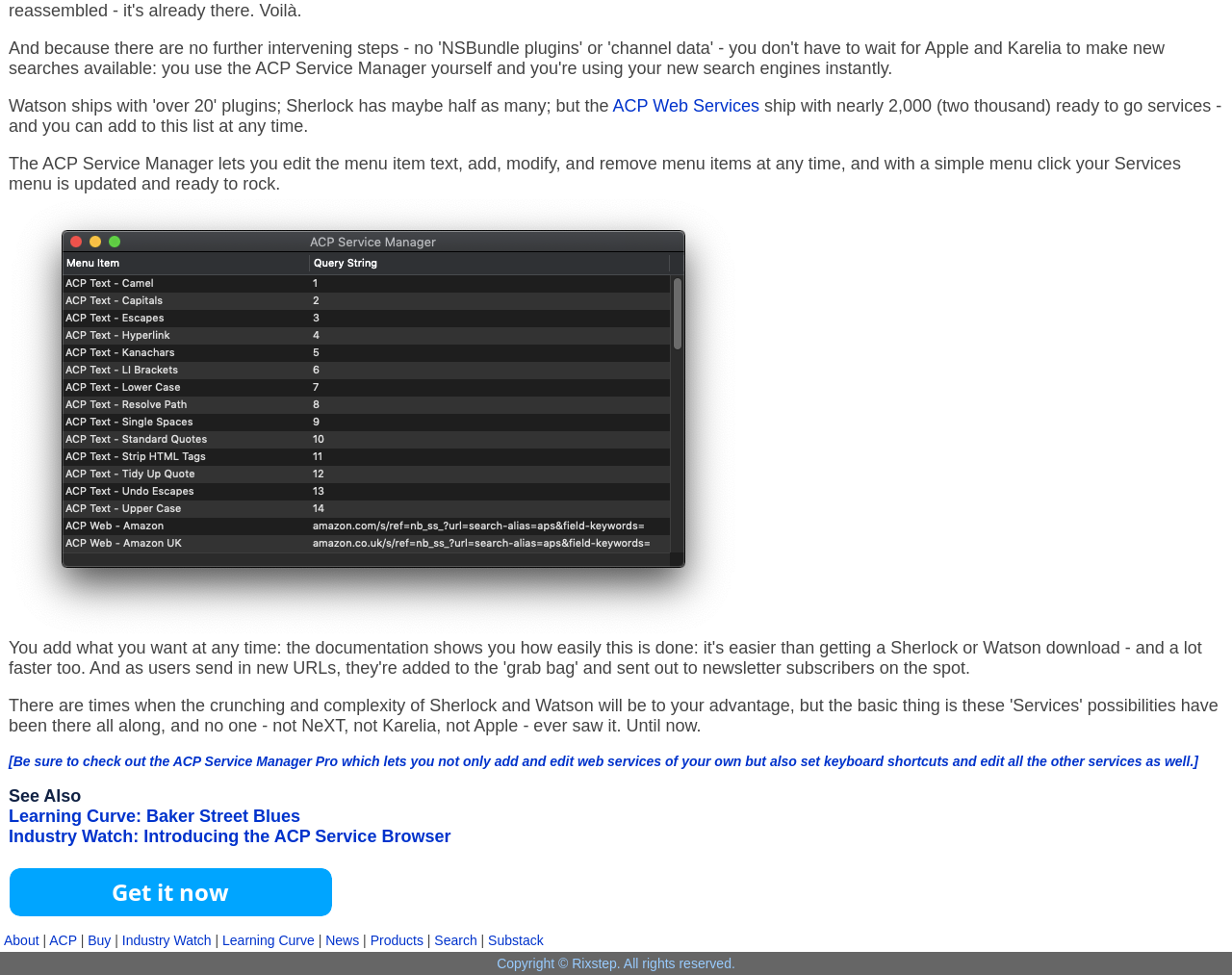Given the description "Contact", provide the bounding box coordinates of the corresponding UI element.

None